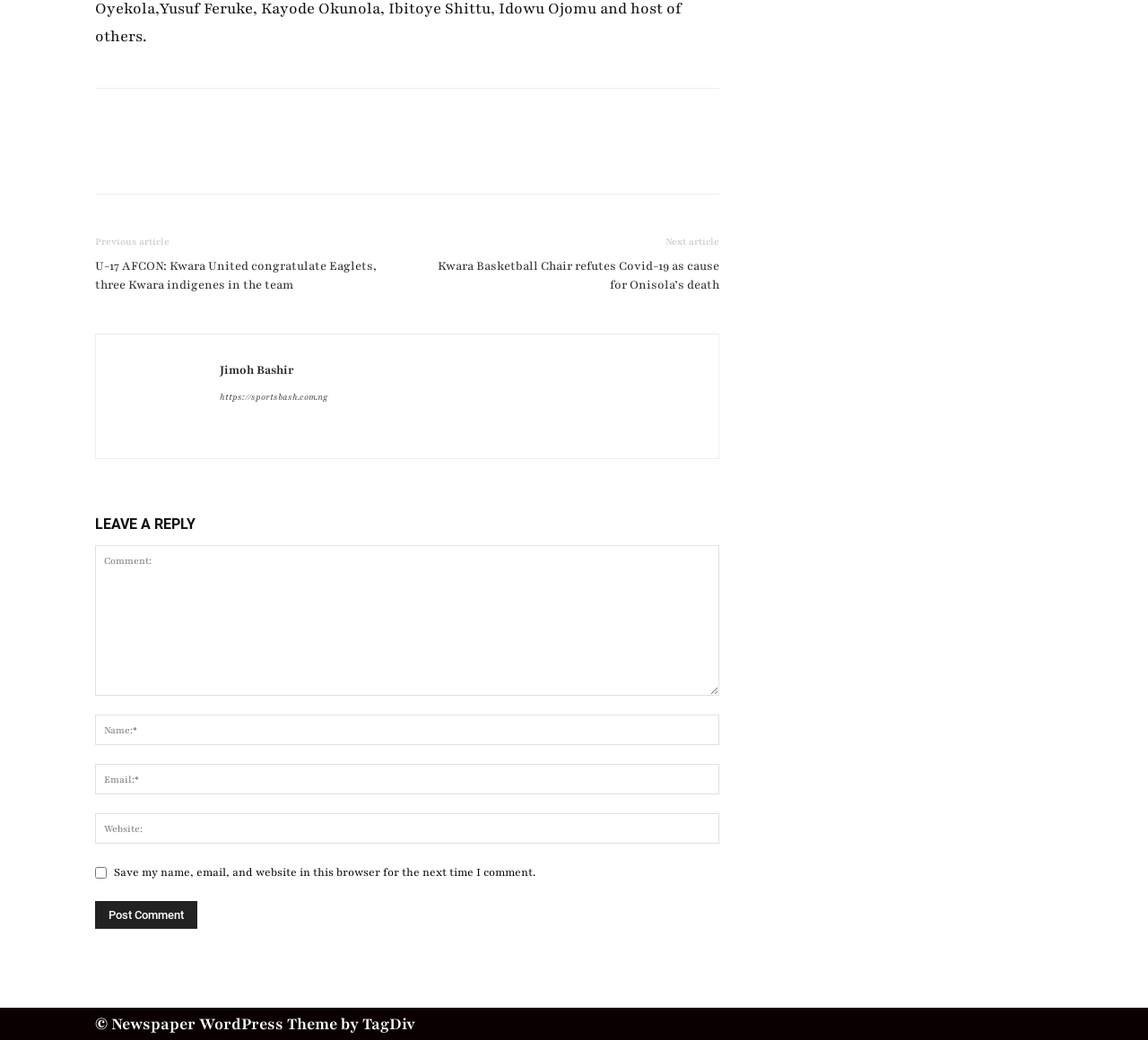Determine the bounding box coordinates of the section I need to click to execute the following instruction: "Post a comment". Provide the coordinates as four float numbers between 0 and 1, i.e., [left, top, right, bottom].

[0.083, 0.866, 0.172, 0.893]